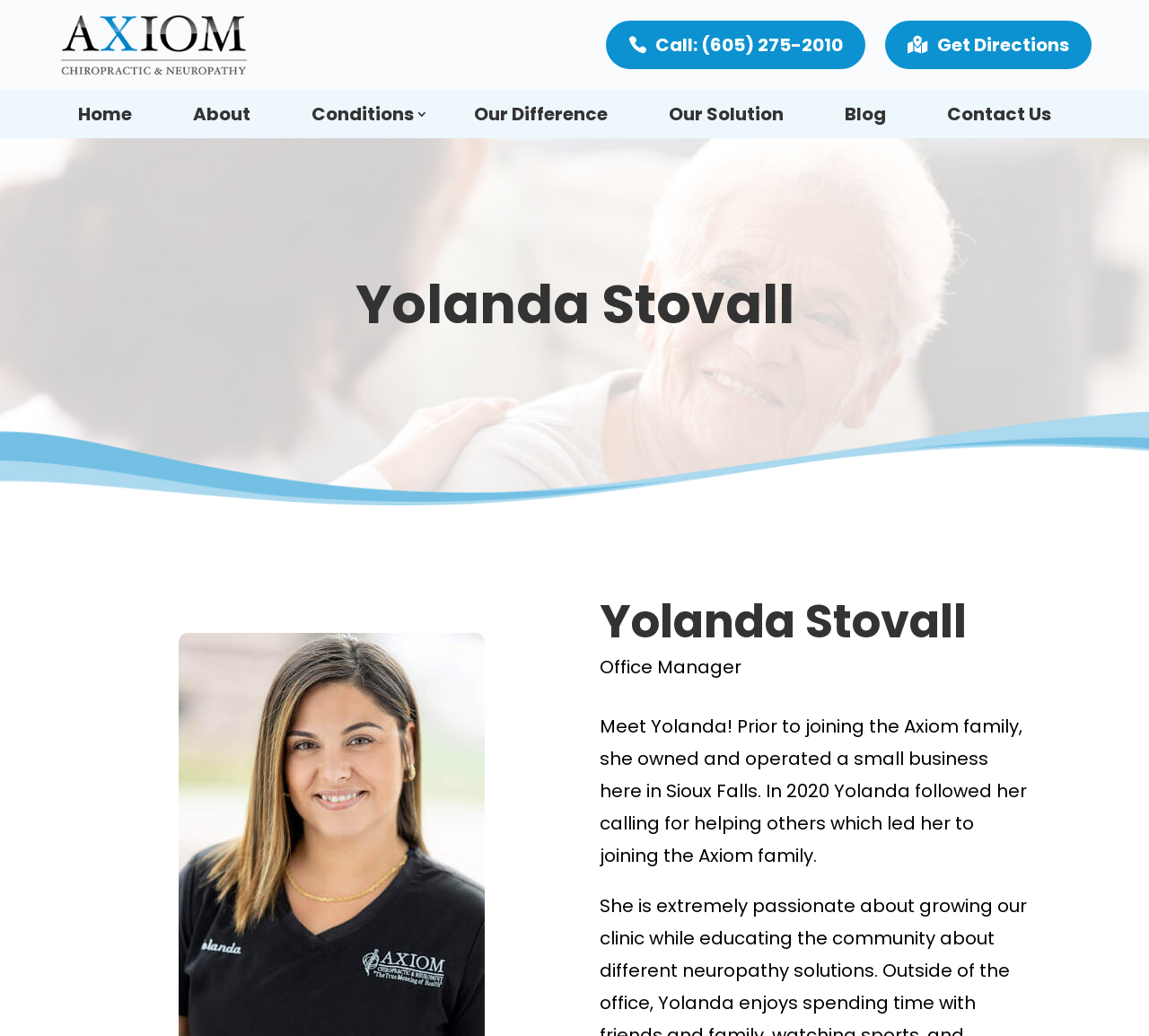Given the description "Blog", provide the bounding box coordinates of the corresponding UI element.

[0.727, 0.087, 0.779, 0.133]